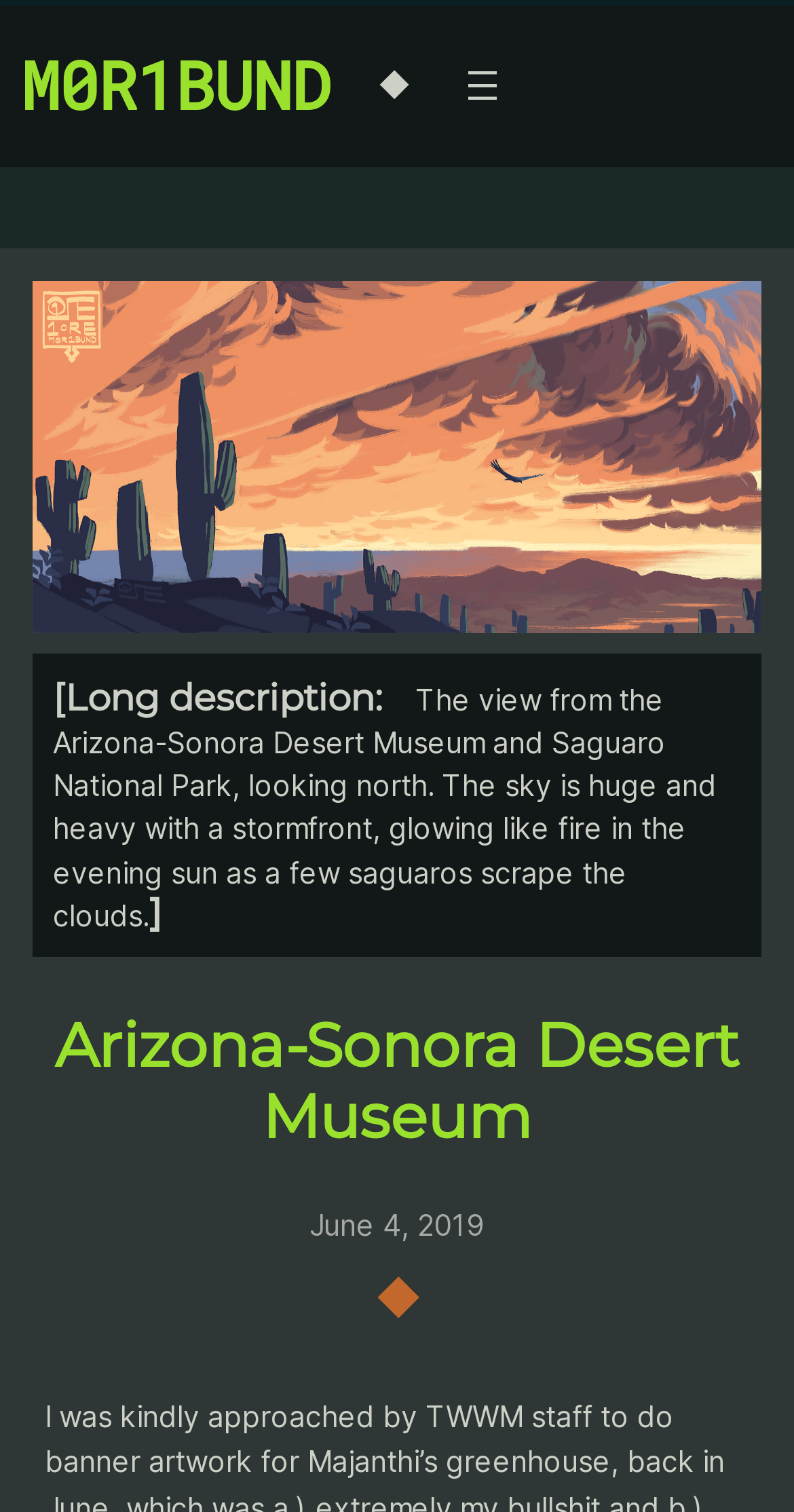How many saguaros are depicted in the artwork?
Give a comprehensive and detailed explanation for the question.

I found the answer by reading the static text that describes the view, which mentions 'a few saguaros scrape the clouds'.